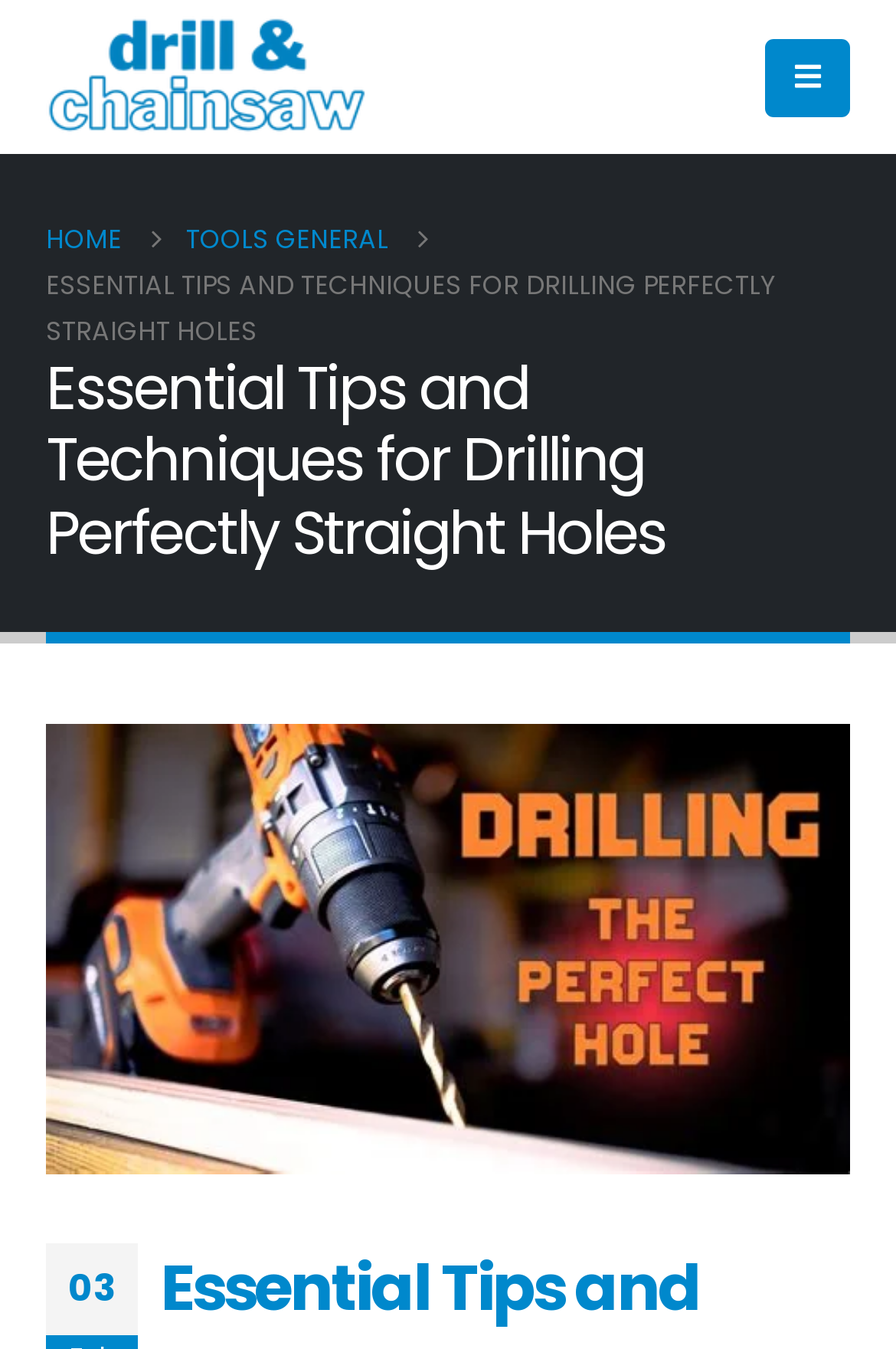How many main menu items are there?
Please give a detailed and thorough answer to the question, covering all relevant points.

I counted the number of link elements at the top of the webpage, which are 'HOME', 'TOOLS GENERAL', and 'Mobile Menu', and determined that there are 3 main menu items.